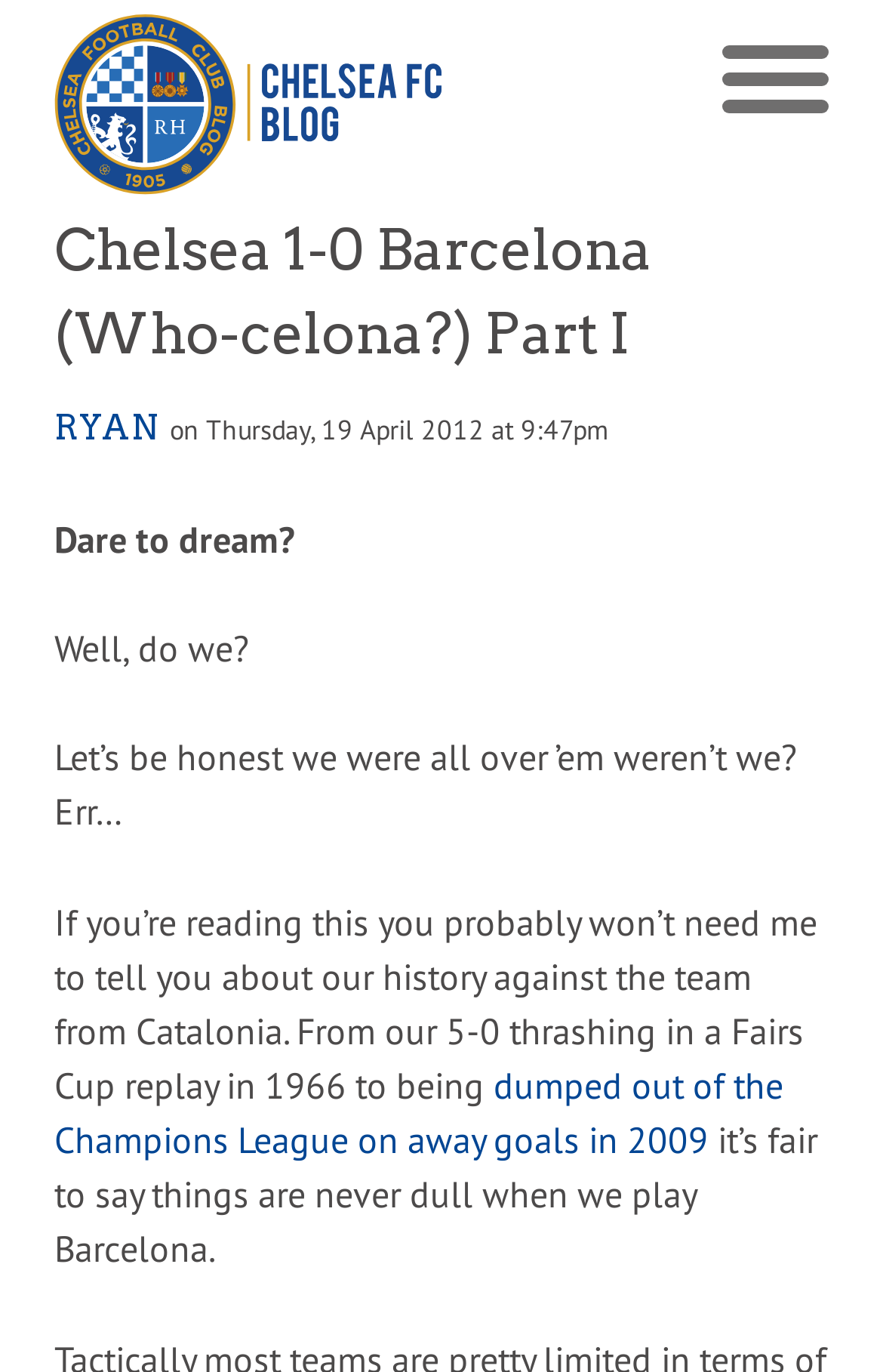What is the tone of the article?
Using the image as a reference, deliver a detailed and thorough answer to the question.

The tone of the article can be inferred as humorous due to the use of phrases such as 'Who-celona?' and 'Dare to dream?' which have a lighthearted and playful tone.